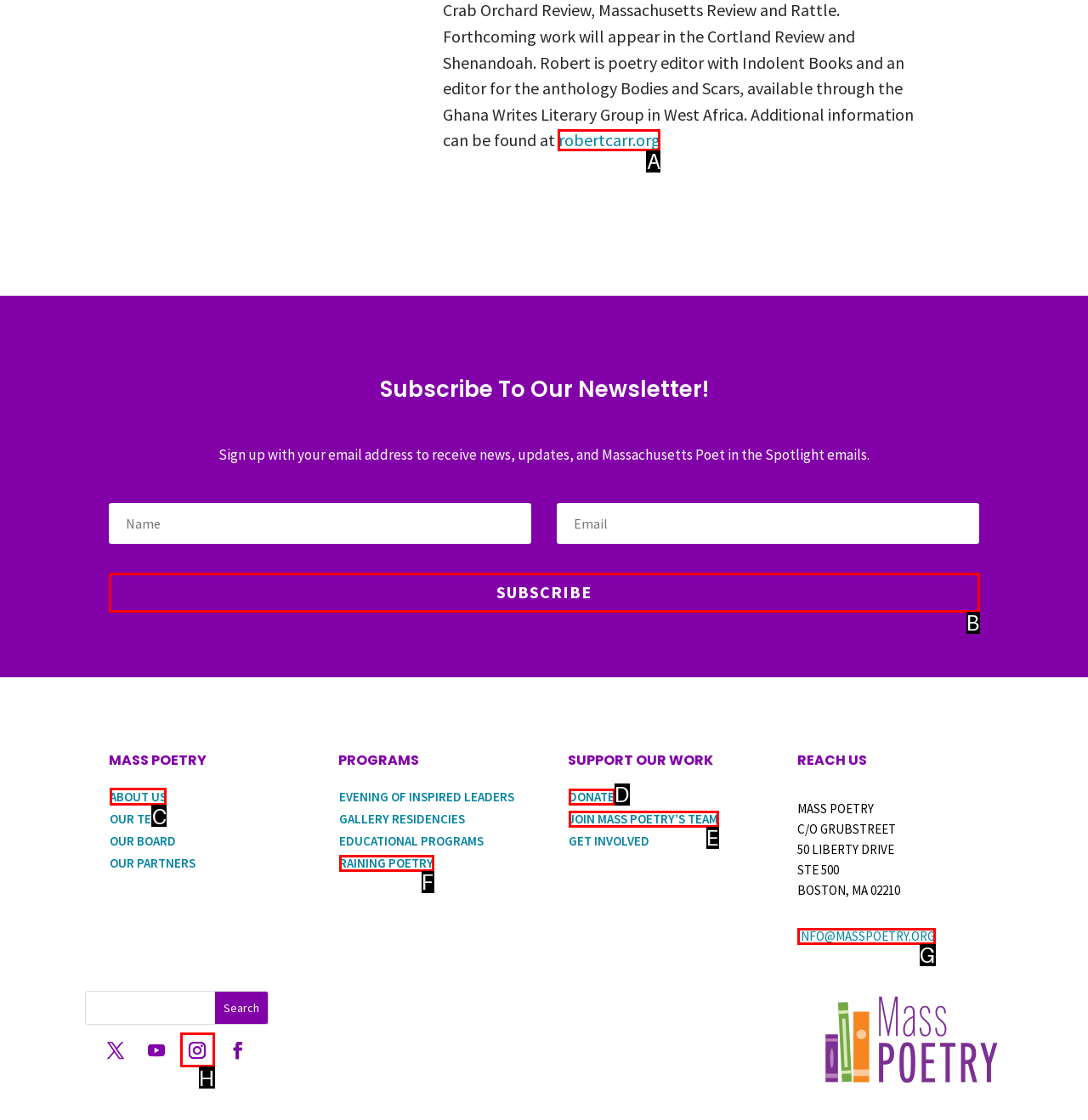Identify the letter of the option that should be selected to accomplish the following task: Learn about seamless gutters. Provide the letter directly.

None